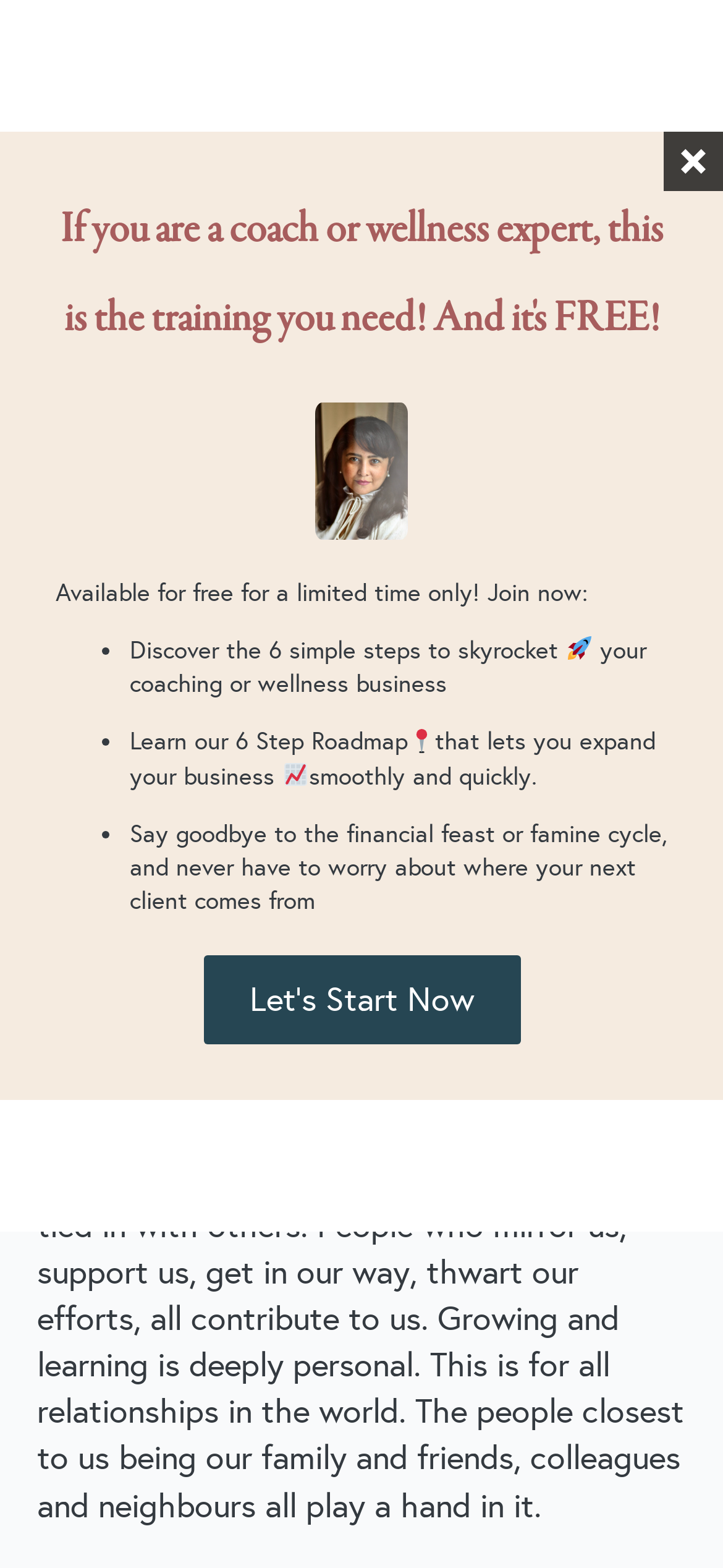Find the bounding box coordinates of the area to click in order to follow the instruction: "Click the Business Coaching button".

[0.0, 0.126, 1.0, 0.193]